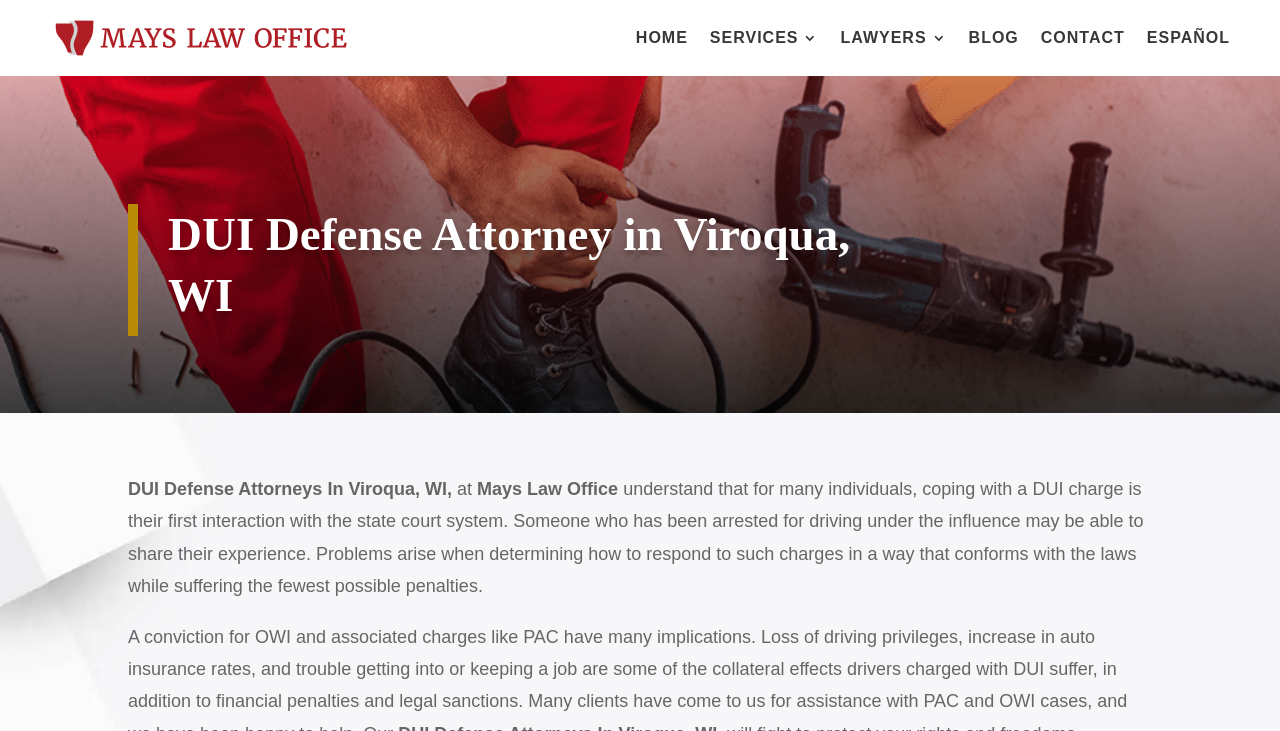Use the information in the screenshot to answer the question comprehensively: What is the language option available on the website?

I found the answer by looking at the link element with the text 'ESPAÑOL' at coordinates [0.896, 0.0, 0.961, 0.104]. This link is likely to be a language option available on the website.